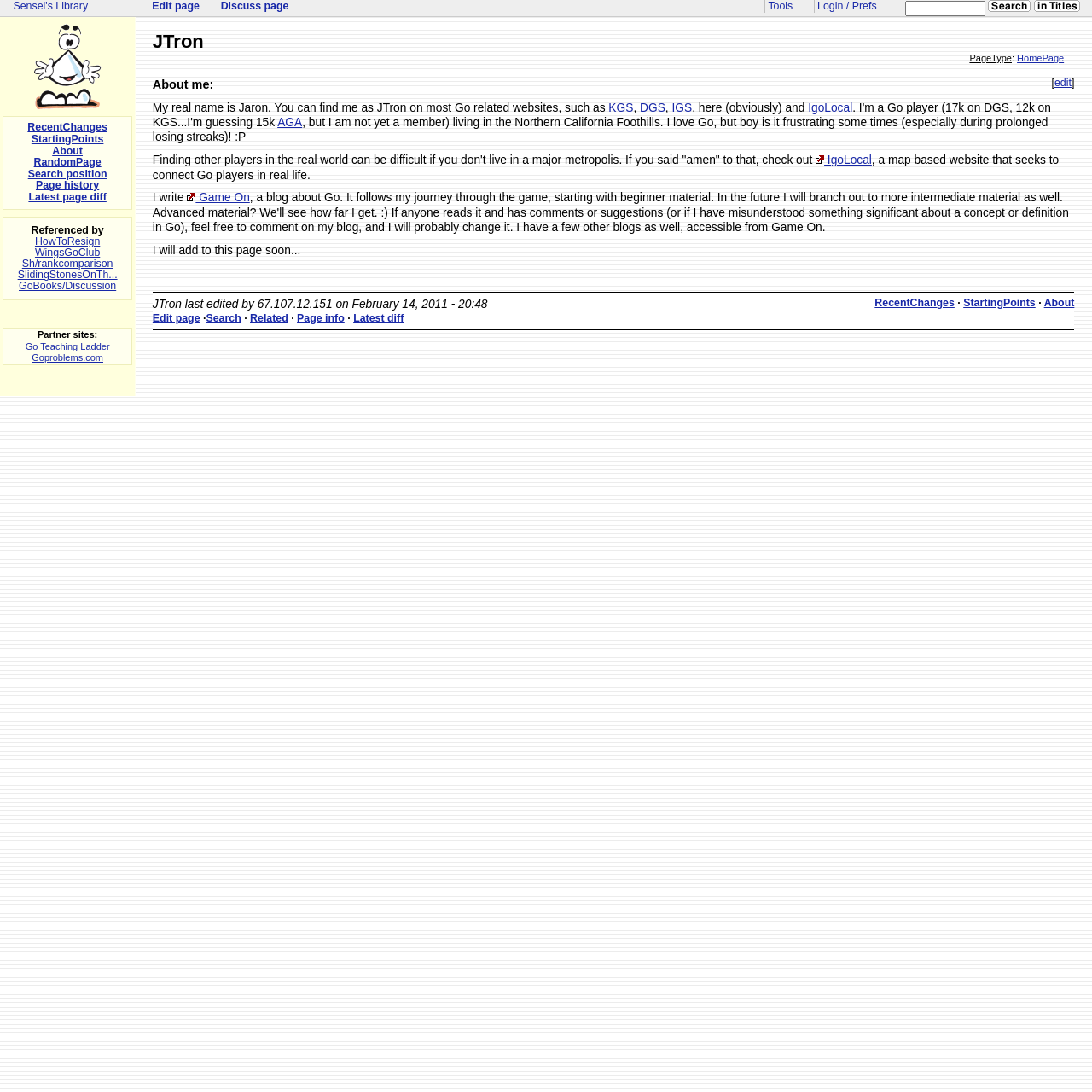Kindly provide the bounding box coordinates of the section you need to click on to fulfill the given instruction: "View recent changes".

[0.801, 0.272, 0.874, 0.283]